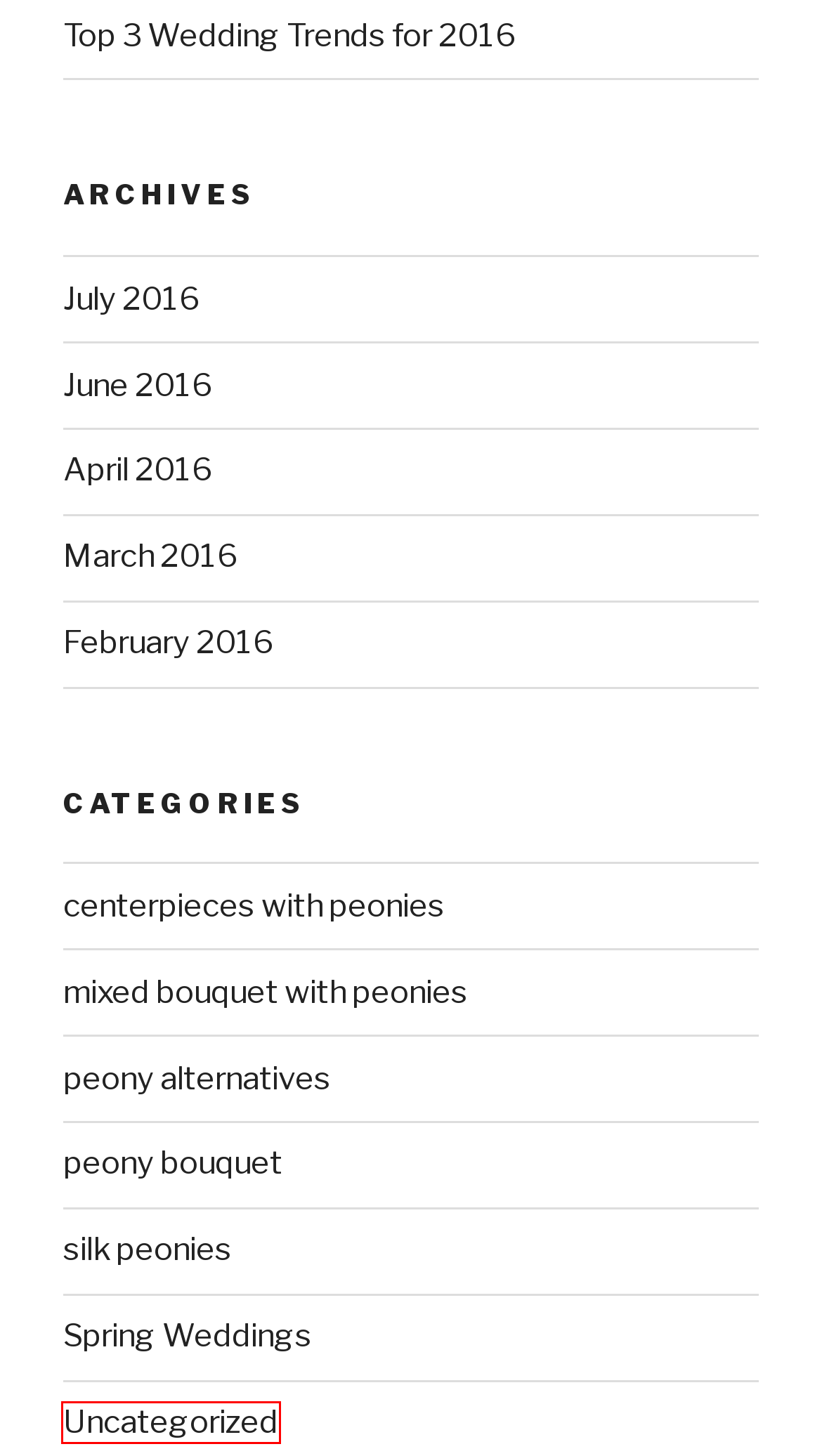With the provided webpage screenshot containing a red bounding box around a UI element, determine which description best matches the new webpage that appears after clicking the selected element. The choices are:
A. June 2016 - a petal or two
B. peony bouquet Archives - a petal or two
C. April 2016 - a petal or two
D. mixed bouquet with peonies Archives - a petal or two
E. February 2016 - a petal or two
F. Top 3 Wedding Trends for 2016
G. centerpieces with peonies Archives - a petal or two
H. Uncategorized Archives - a petal or two

H